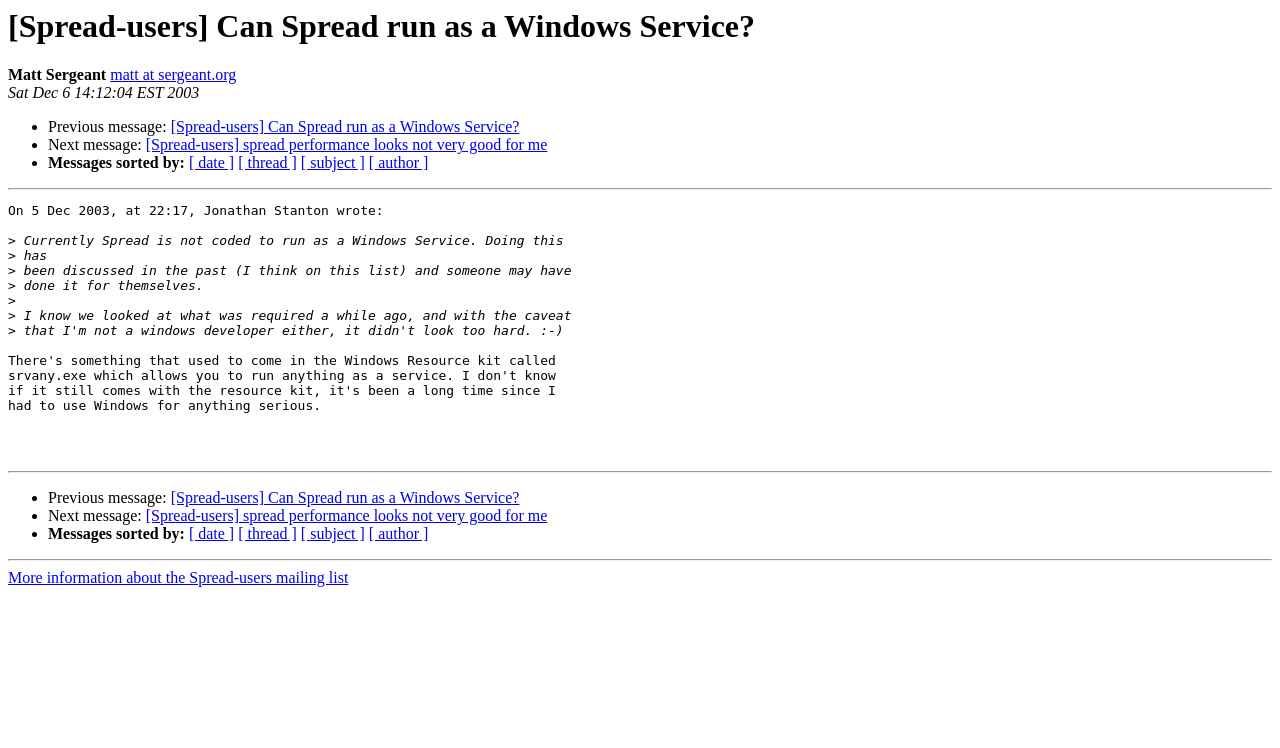How are the messages sorted? Based on the image, give a response in one word or a short phrase.

By date, thread, subject, or author